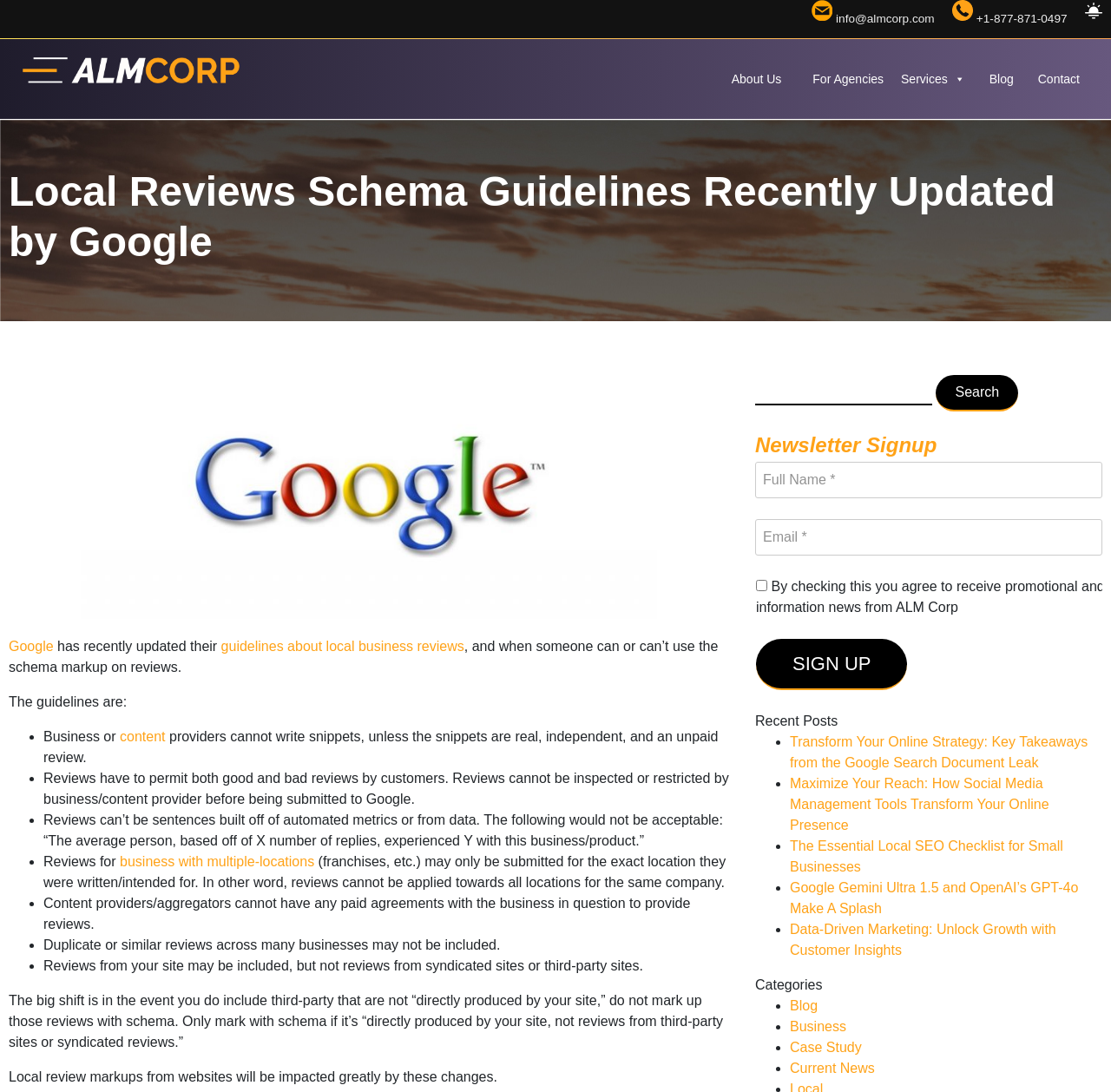What is required to submit a review according to the guidelines?
Observe the image and answer the question with a one-word or short phrase response.

Reviews must be real and unpaid